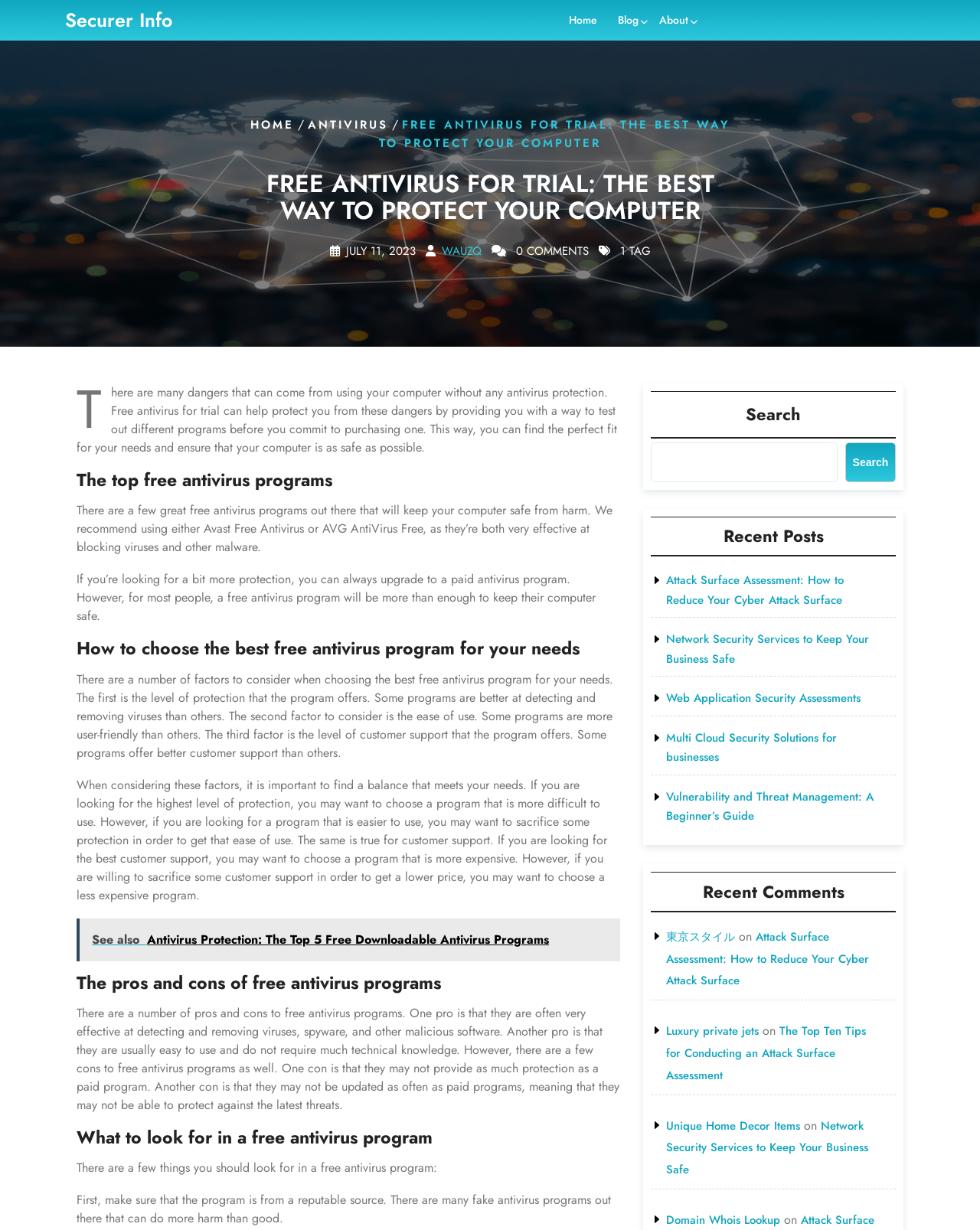What are the two recommended free antivirus programs?
Look at the image and answer with only one word or phrase.

Avast Free Antivirus and AVG AntiVirus Free